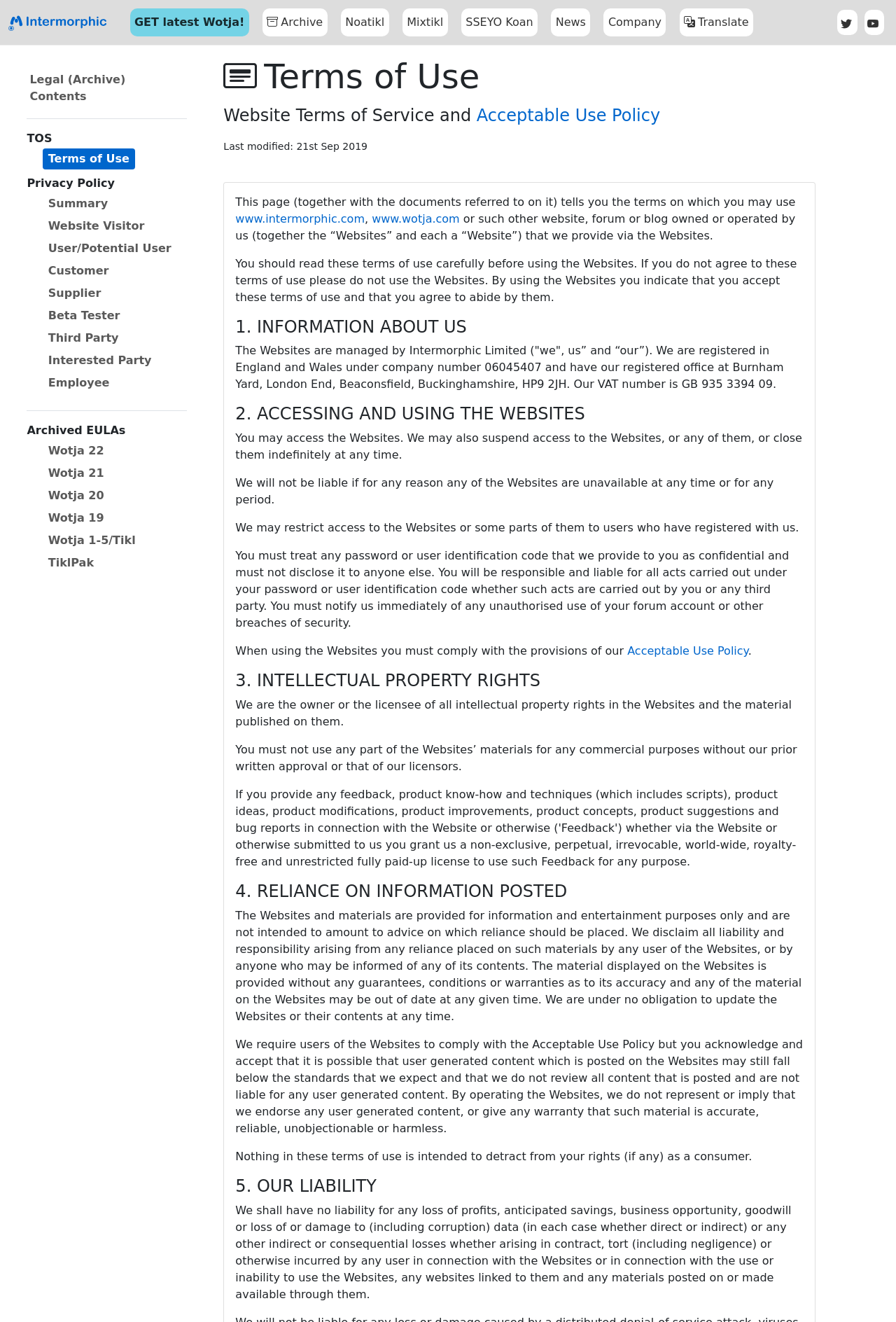Highlight the bounding box coordinates of the region I should click on to meet the following instruction: "Read the 'Acceptable Use Policy'".

[0.532, 0.08, 0.737, 0.095]